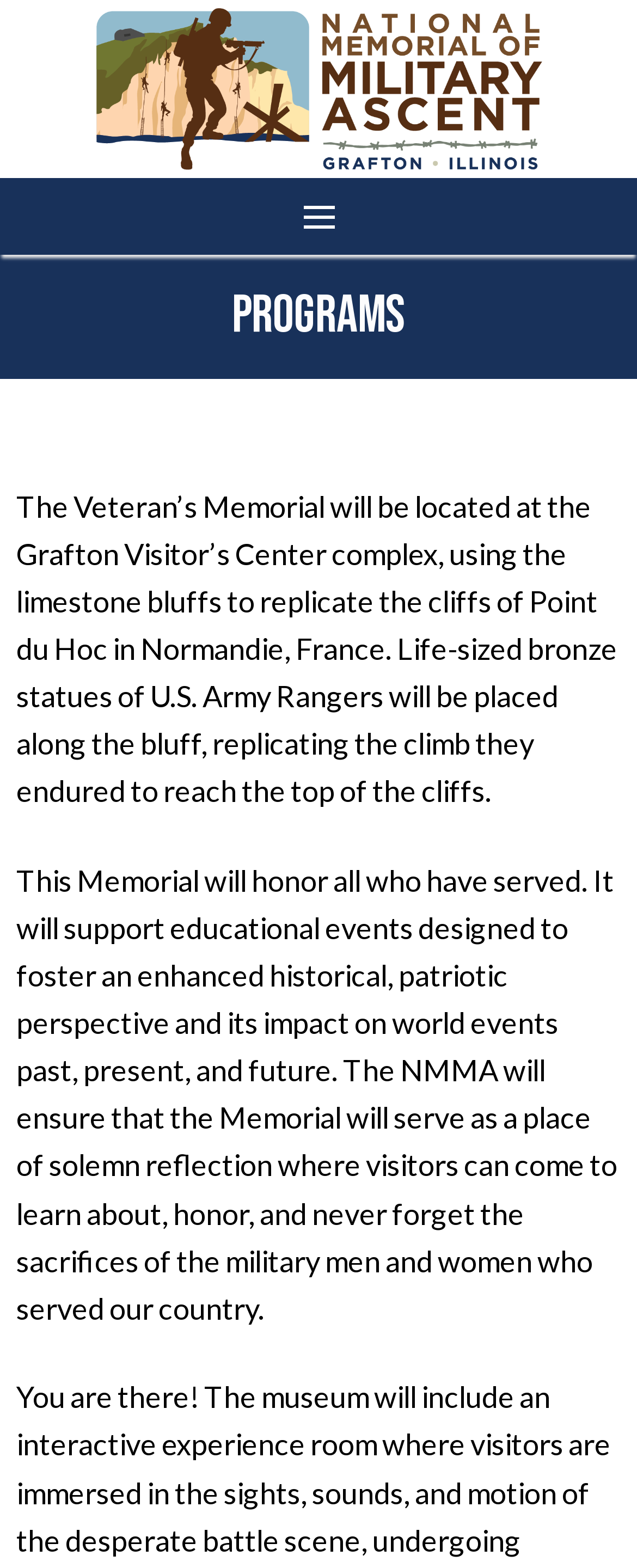Determine the bounding box coordinates for the HTML element mentioned in the following description: "Programs". The coordinates should be a list of four floats ranging from 0 to 1, represented as [left, top, right, bottom].

[0.0, 0.347, 1.0, 0.404]